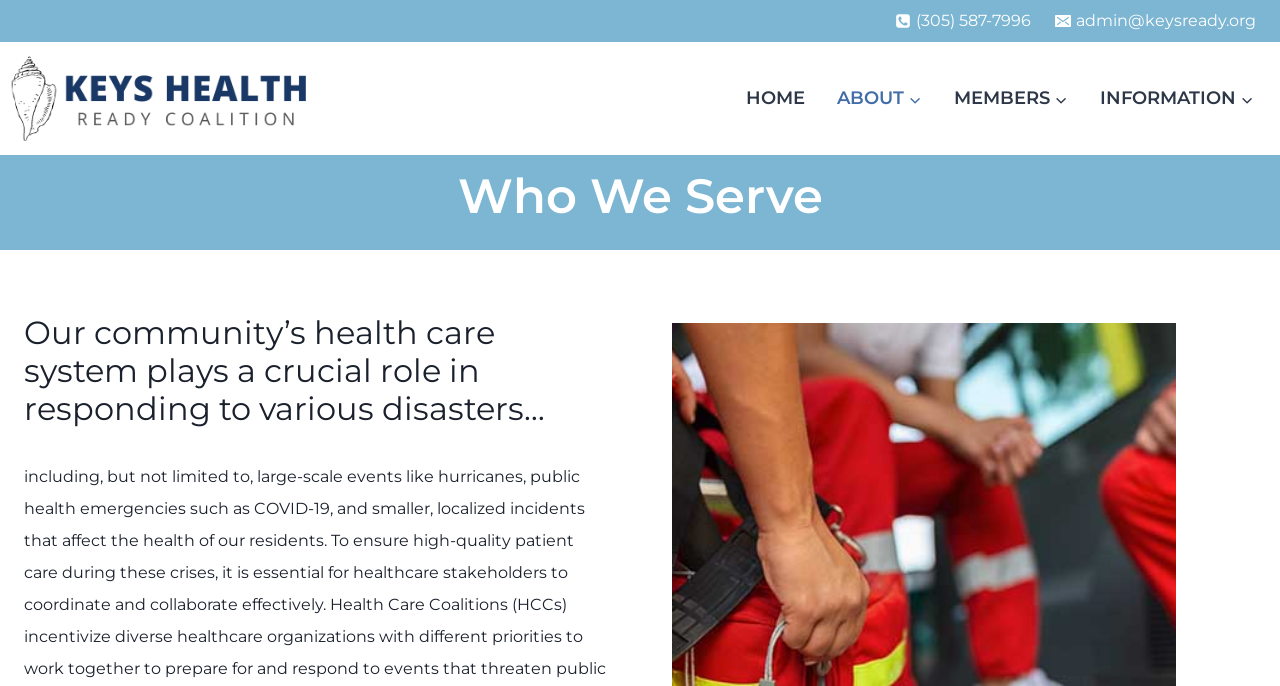Please provide a short answer using a single word or phrase for the question:
What are the main navigation links on the webpage?

HOME, ABOUT, MEMBERS, INFORMATION